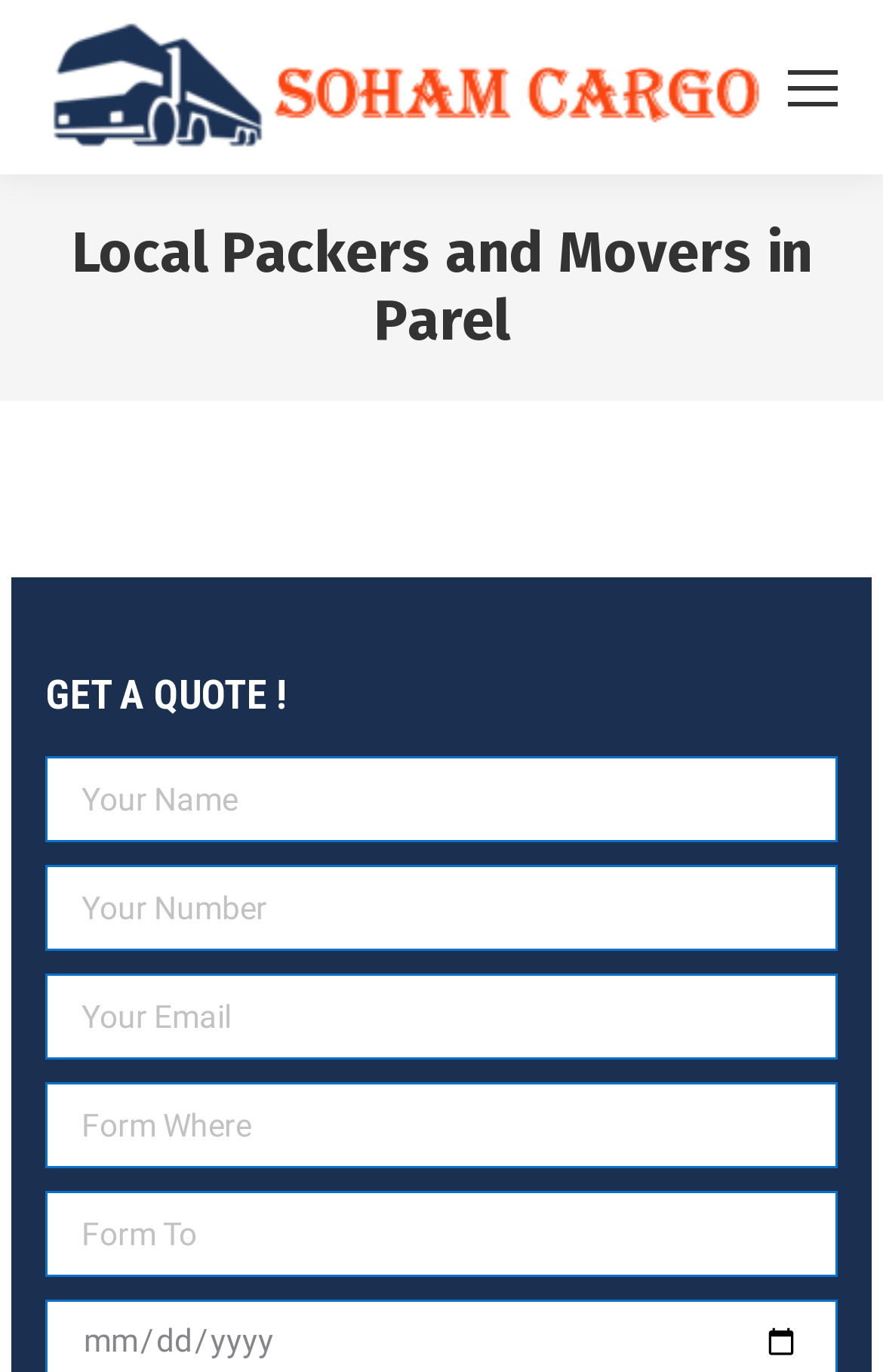How many textboxes are required to get a quote?
Based on the image, answer the question with a single word or brief phrase.

3